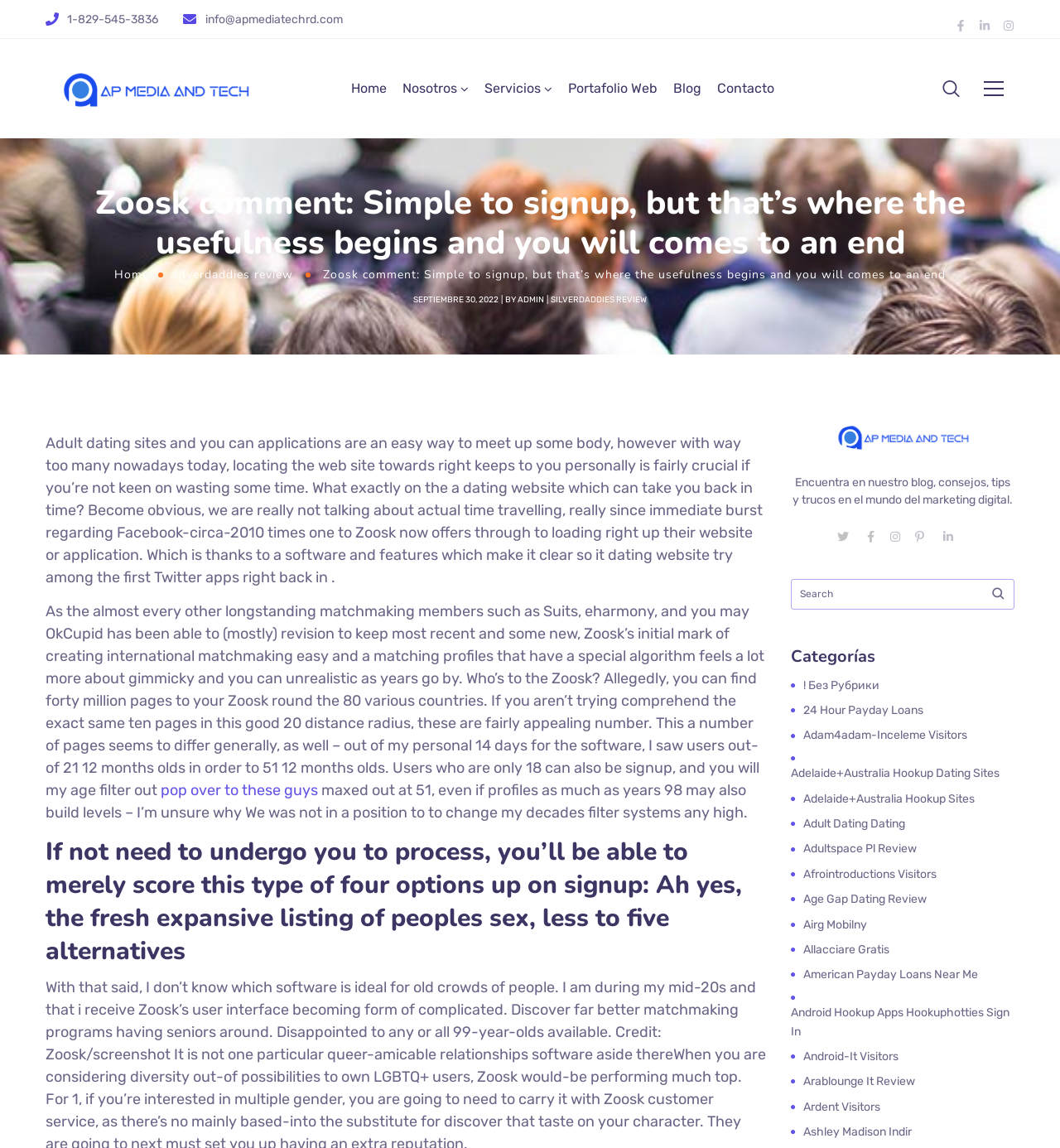What is the age range of users on Zoosk?
Using the image provided, answer with just one word or phrase.

18-98